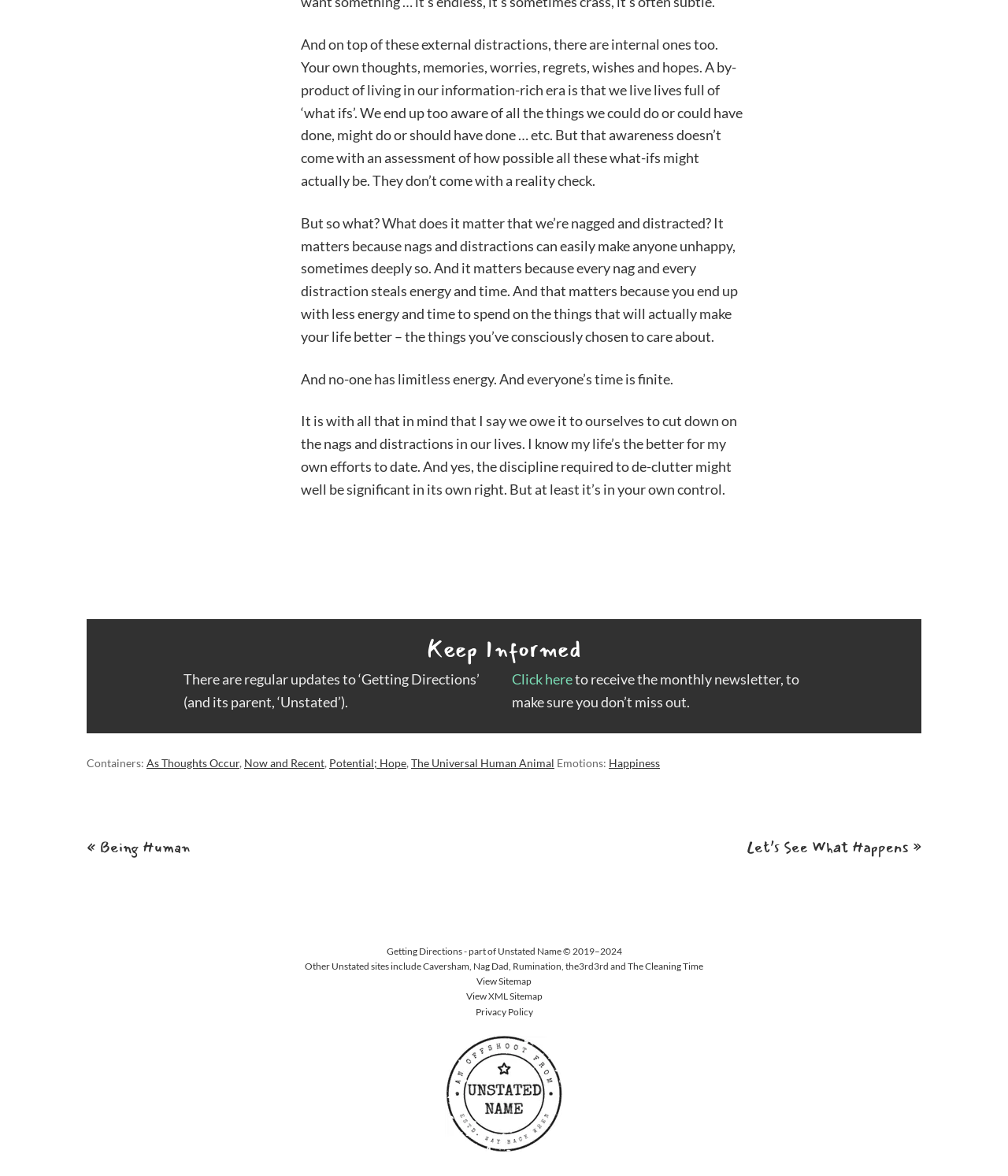Identify the bounding box of the HTML element described as: "The Universal Human Animal".

[0.408, 0.643, 0.55, 0.654]